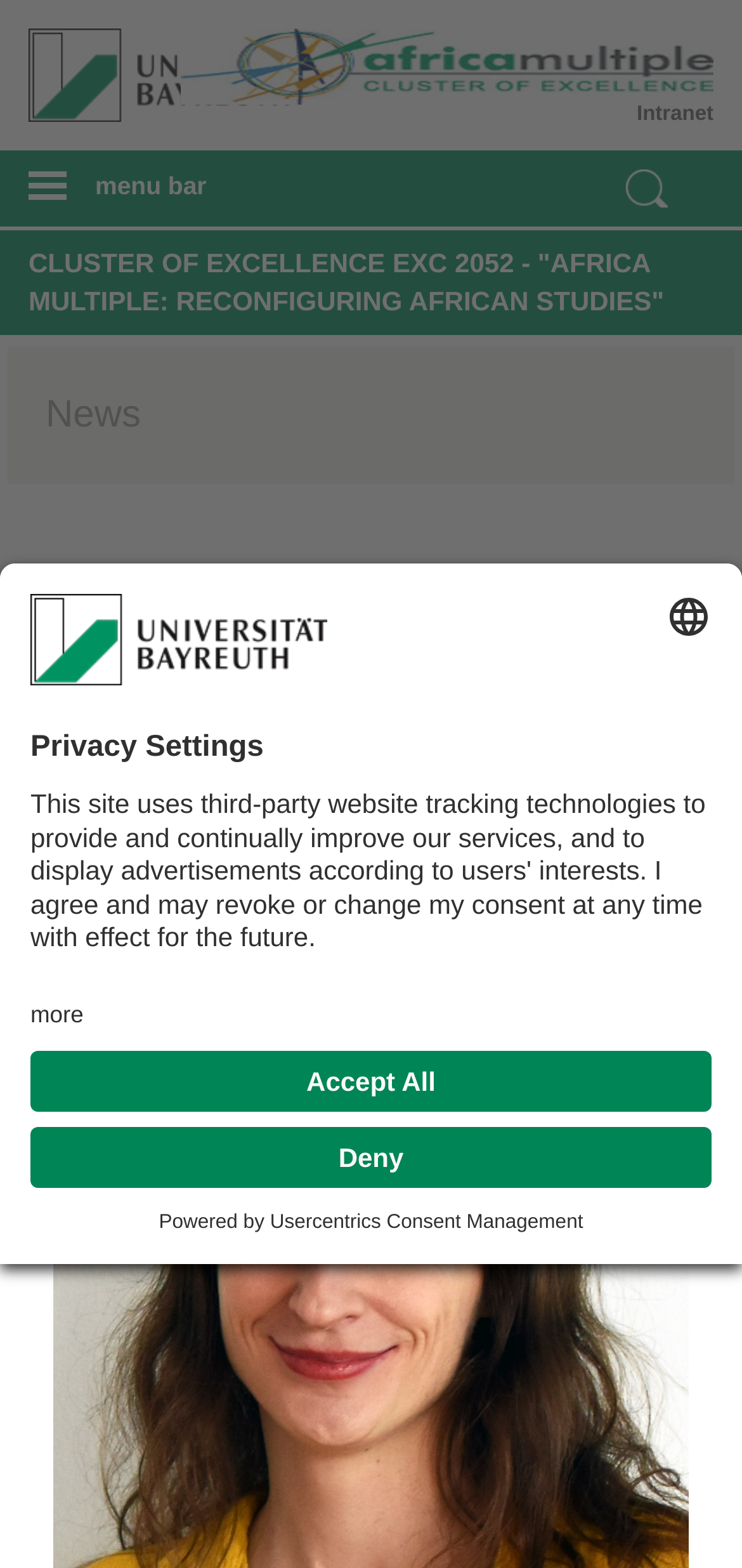Determine the bounding box coordinates of the clickable element to complete this instruction: "Open the intranet". Provide the coordinates in the format of four float numbers between 0 and 1, [left, top, right, bottom].

[0.858, 0.065, 0.962, 0.08]